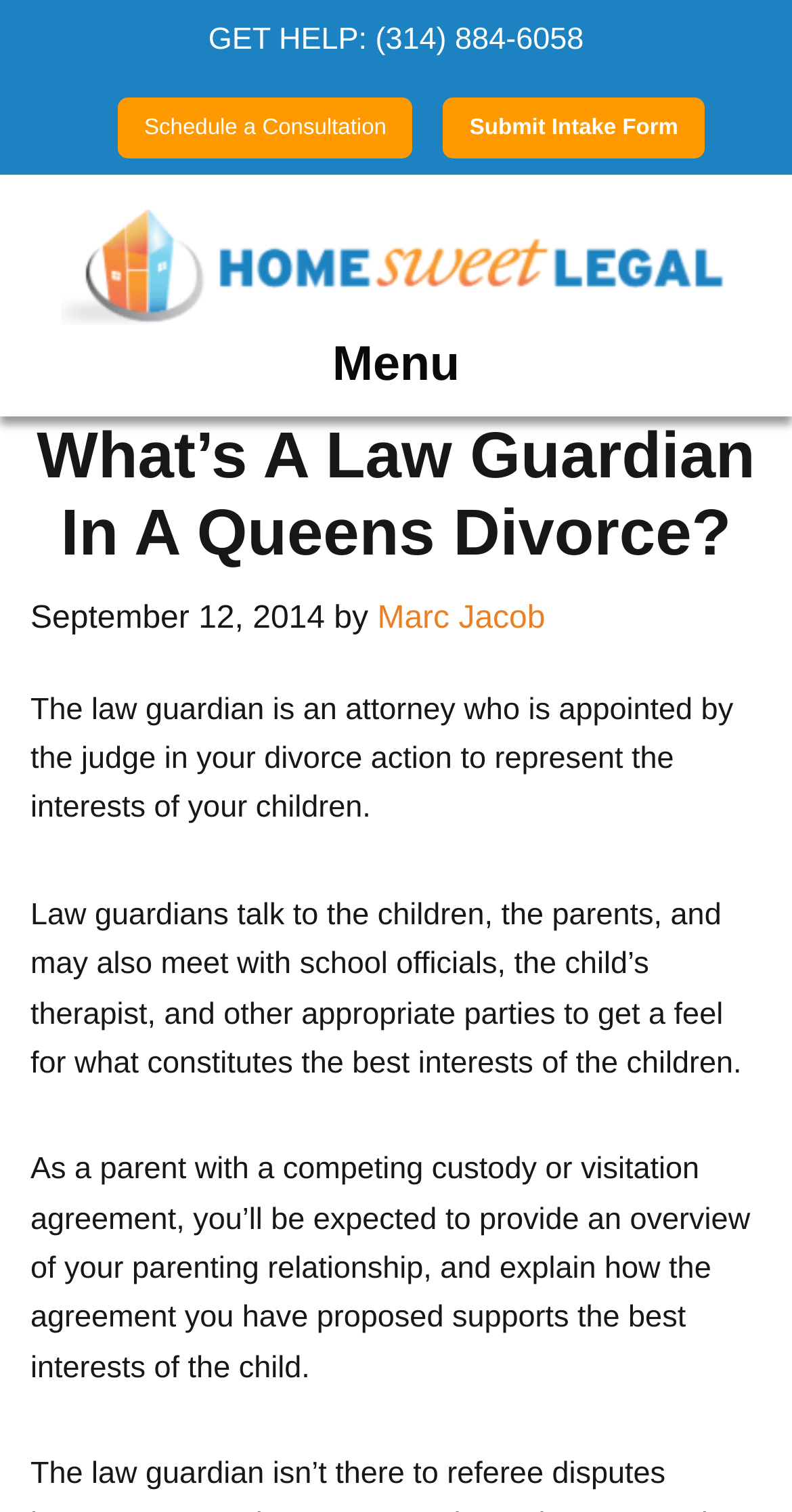What is required of a parent with a competing custody or visitation agreement?
By examining the image, provide a one-word or phrase answer.

Provide an overview of parenting relationship